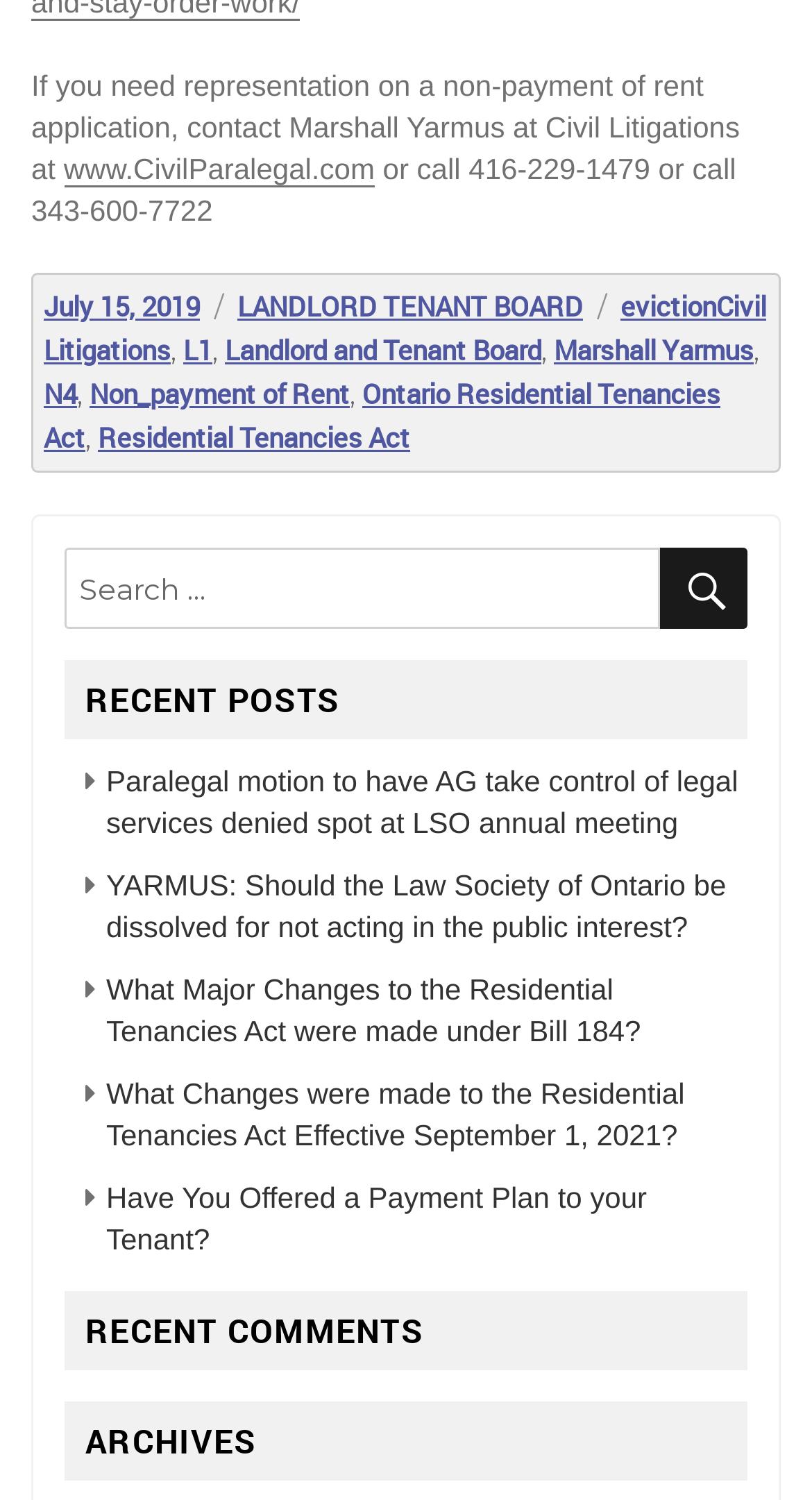What is the phone number to contact Marshall Yarmus?
Examine the image closely and answer the question with as much detail as possible.

I found the phone number by looking at the StaticText element with OCR text 'or call 416-229-1479 or call 343-600-7722' which is a child of the Root Element.